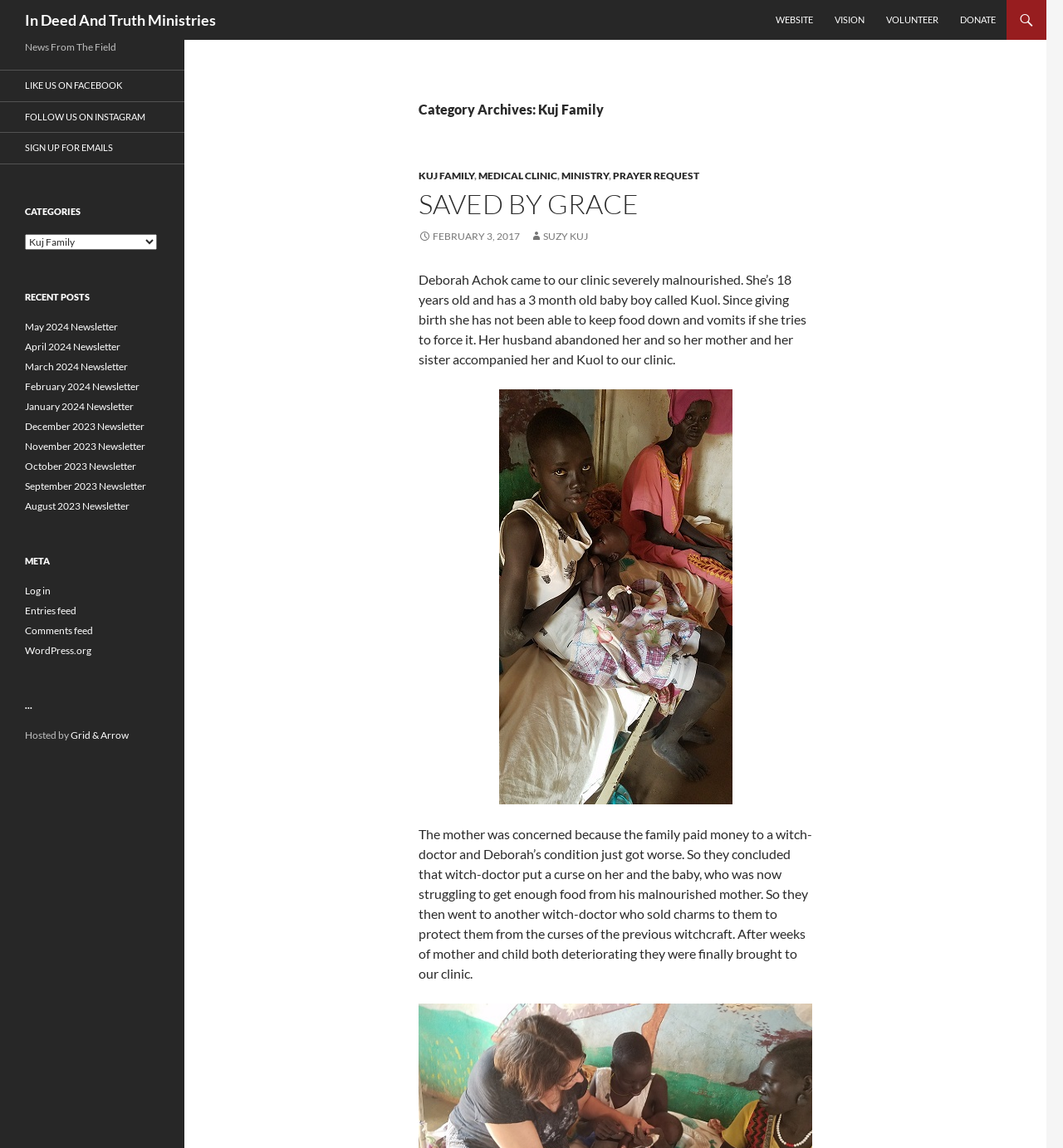Can you find and provide the title of the webpage?

In Deed And Truth Ministries